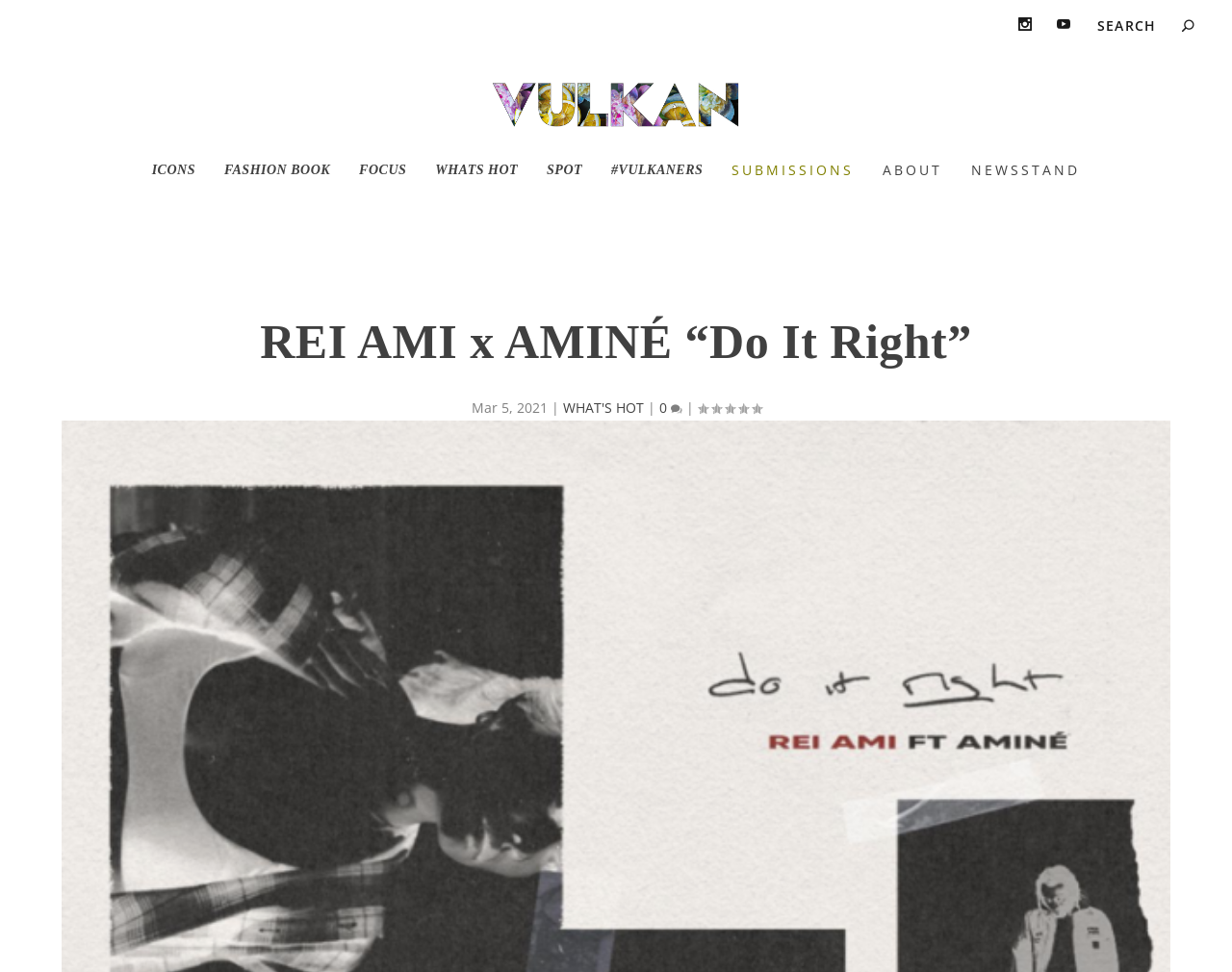Identify the bounding box coordinates for the UI element described by the following text: "name="s" placeholder="Search" title="Search for:"". Provide the coordinates as four float numbers between 0 and 1, in the format [left, top, right, bottom].

[0.883, 0.01, 0.977, 0.043]